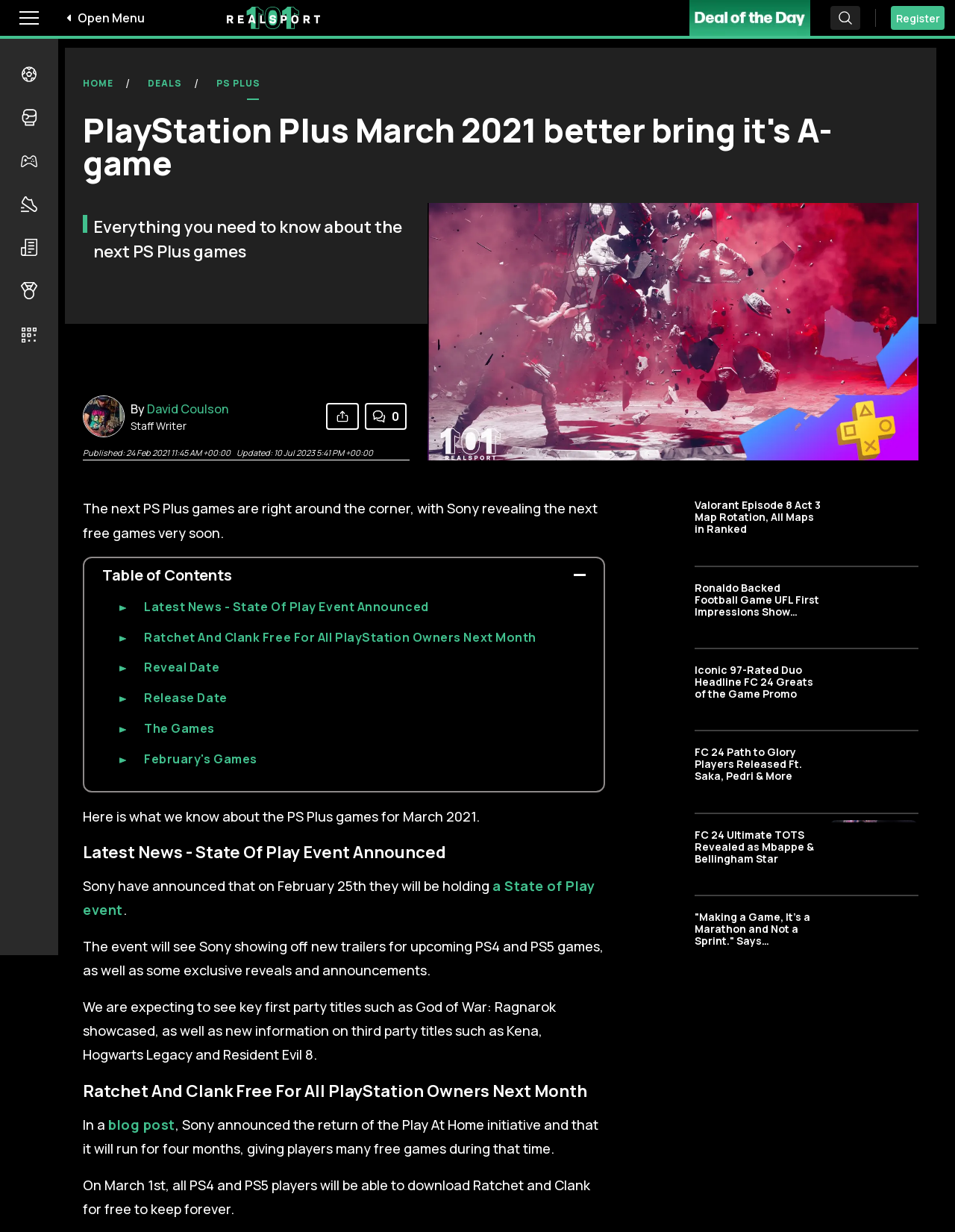Provide the bounding box coordinates for the area that should be clicked to complete the instruction: "Read latest news".

[0.012, 0.187, 0.048, 0.217]